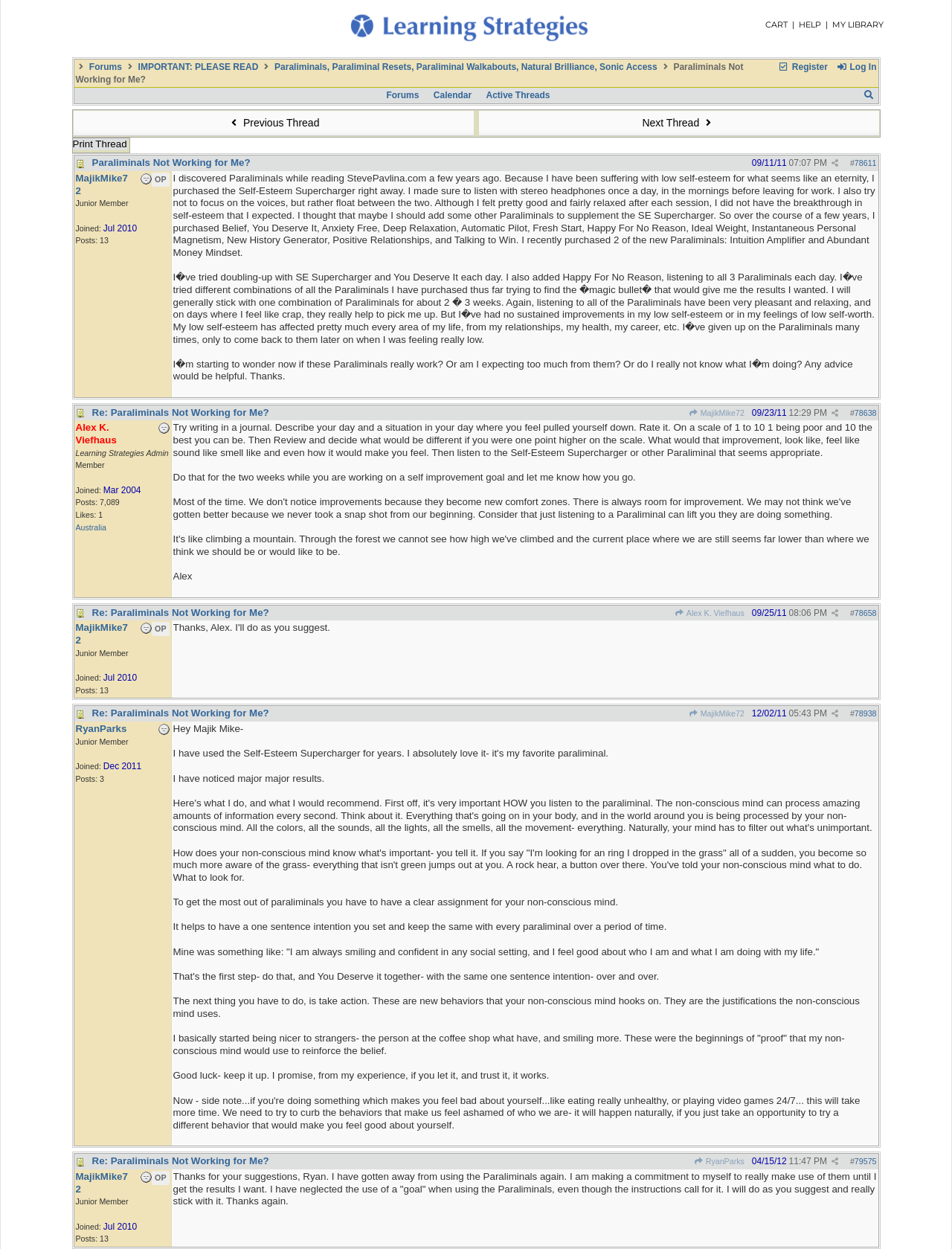Please locate the bounding box coordinates of the element that needs to be clicked to achieve the following instruction: "Click on the 'Log In' link". The coordinates should be four float numbers between 0 and 1, i.e., [left, top, right, bottom].

[0.878, 0.049, 0.921, 0.058]